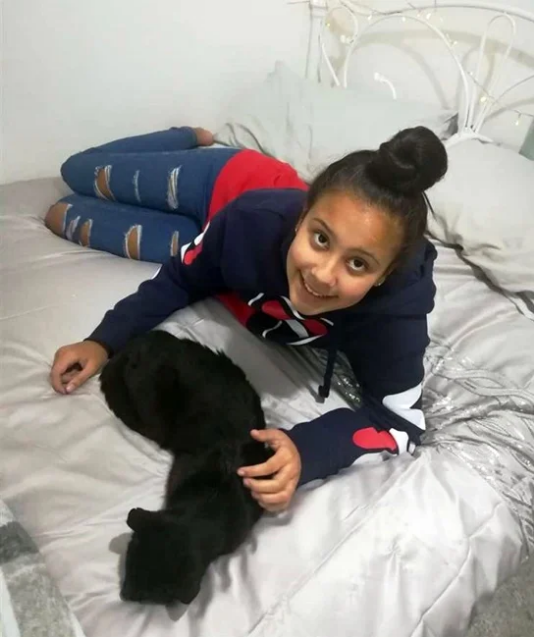Describe the scene depicted in the image with great detail.

In this heartwarming image, a young girl enjoys a cozy moment on her bed with her black cat. The girl is laying on her side, propped up on her elbow, and wearing a navy blue hoodie with a red heart design, paired with stylish distressed jeans. She beams with joy, her bright smile capturing the pure happiness of the reunion. The black cat, relaxed and comfortable, lies next to her, and she gently pets it with one hand. The soft bedding and neutral background create a serene atmosphere, emphasizing the bond between the girl and her beloved pet. This scene encapsulates the warmth of companionship and the joy that pets bring into our lives.